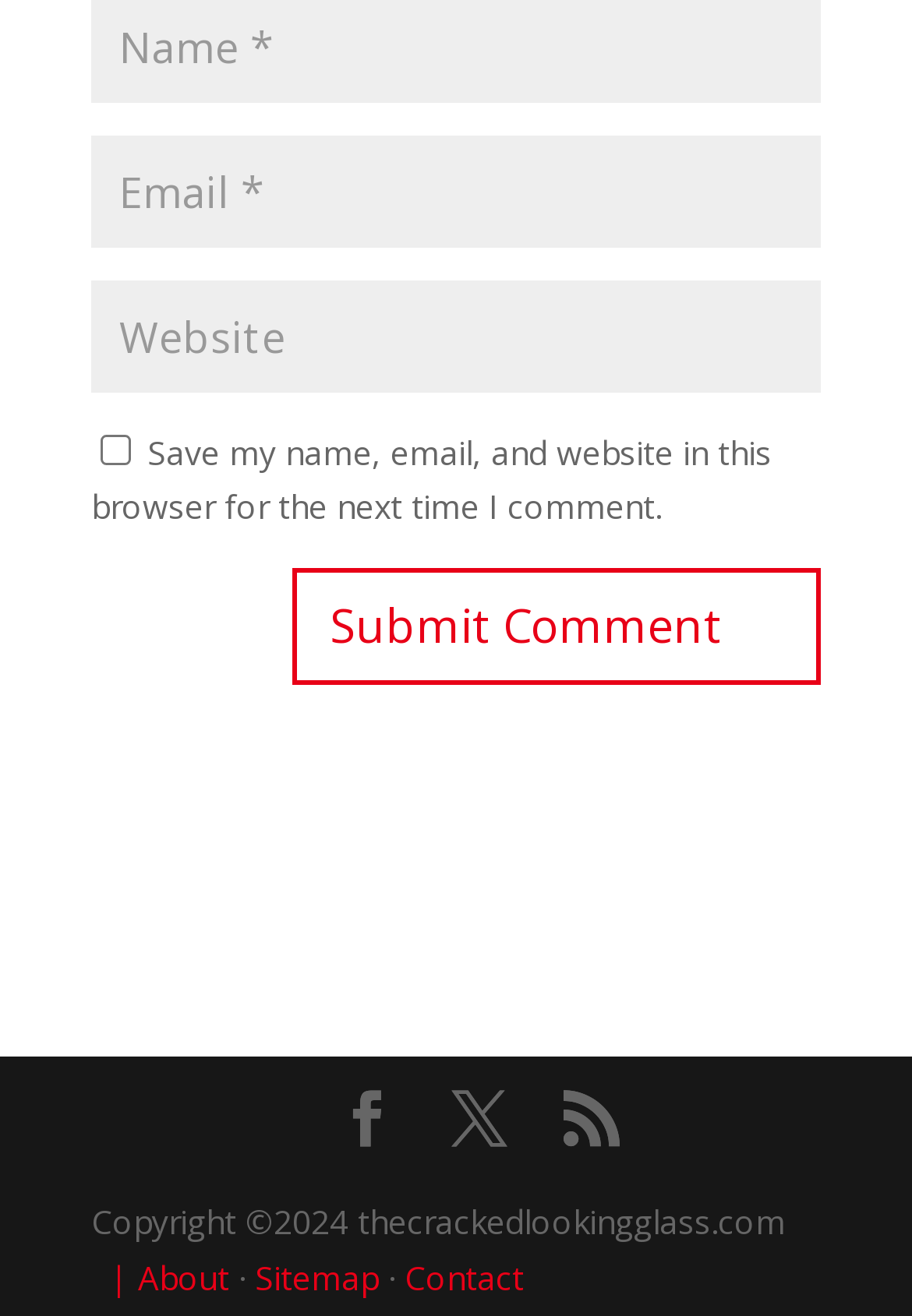Locate the coordinates of the bounding box for the clickable region that fulfills this instruction: "Enter your name".

[0.1, 0.102, 0.9, 0.187]